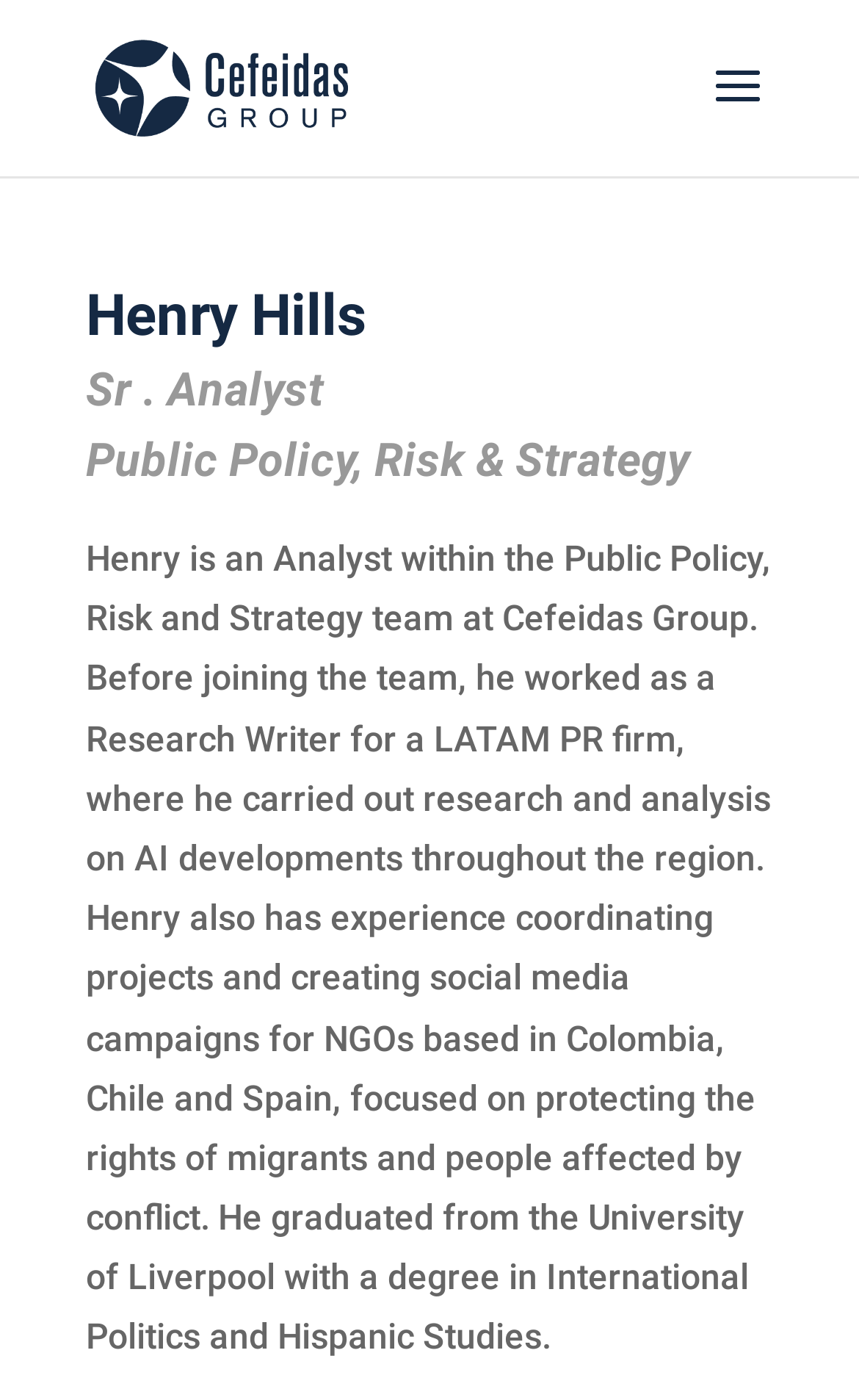Illustrate the webpage with a detailed description.

The webpage is about Henry Hills, a Sr. Analyst in Public Policy, Risk, and Strategy at Cefeidas Group. At the top-left corner, there is a link to "Cefeidas Group" accompanied by an image with the same name. Below this, there is a search bar that spans across the top of the page. 

The main content of the page is divided into sections, with headings that describe Henry's role and expertise. The first heading, "Henry Hills", is followed by "Sr. Analyst" and then "Public Policy, Risk & Strategy", which are all aligned to the left side of the page. 

Below these headings, there is a block of text that provides more information about Henry's background and experience. The text describes his previous work experience, including his role as a Research Writer for a LATAM PR firm, his project coordination and social media campaign experience with NGOs, and his educational background in International Politics and Hispanic Studies from the University of Liverpool. This text takes up most of the page's content area.